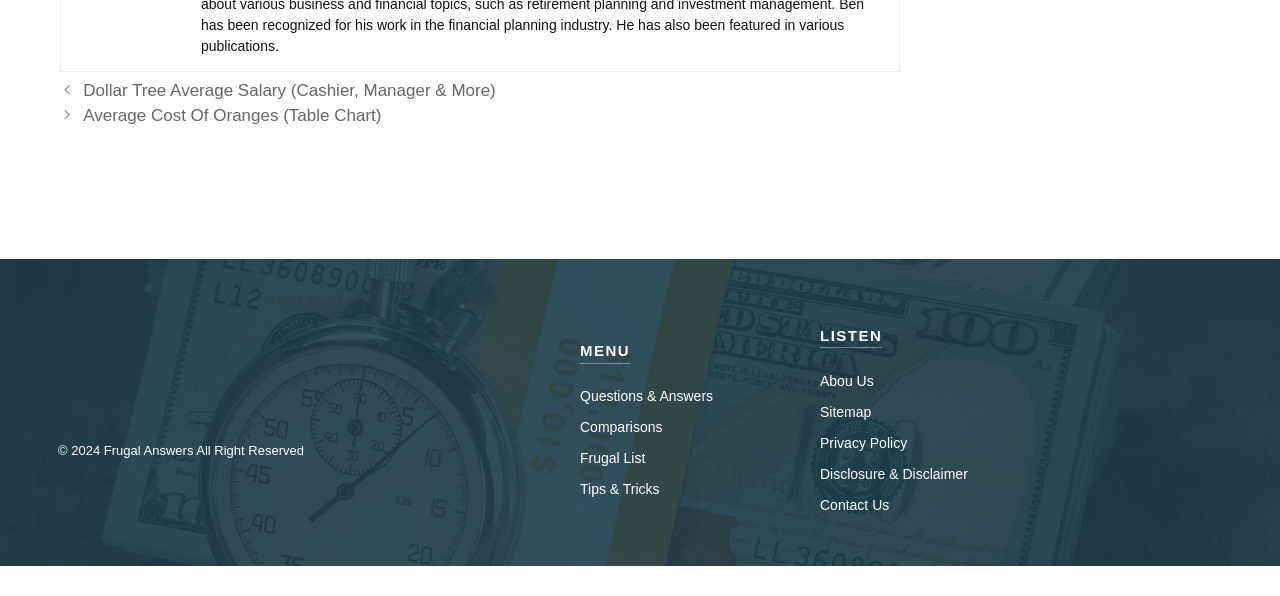Indicate the bounding box coordinates of the element that needs to be clicked to satisfy the following instruction: "contact us". The coordinates should be four float numbers between 0 and 1, i.e., [left, top, right, bottom].

[0.641, 0.834, 0.695, 0.861]